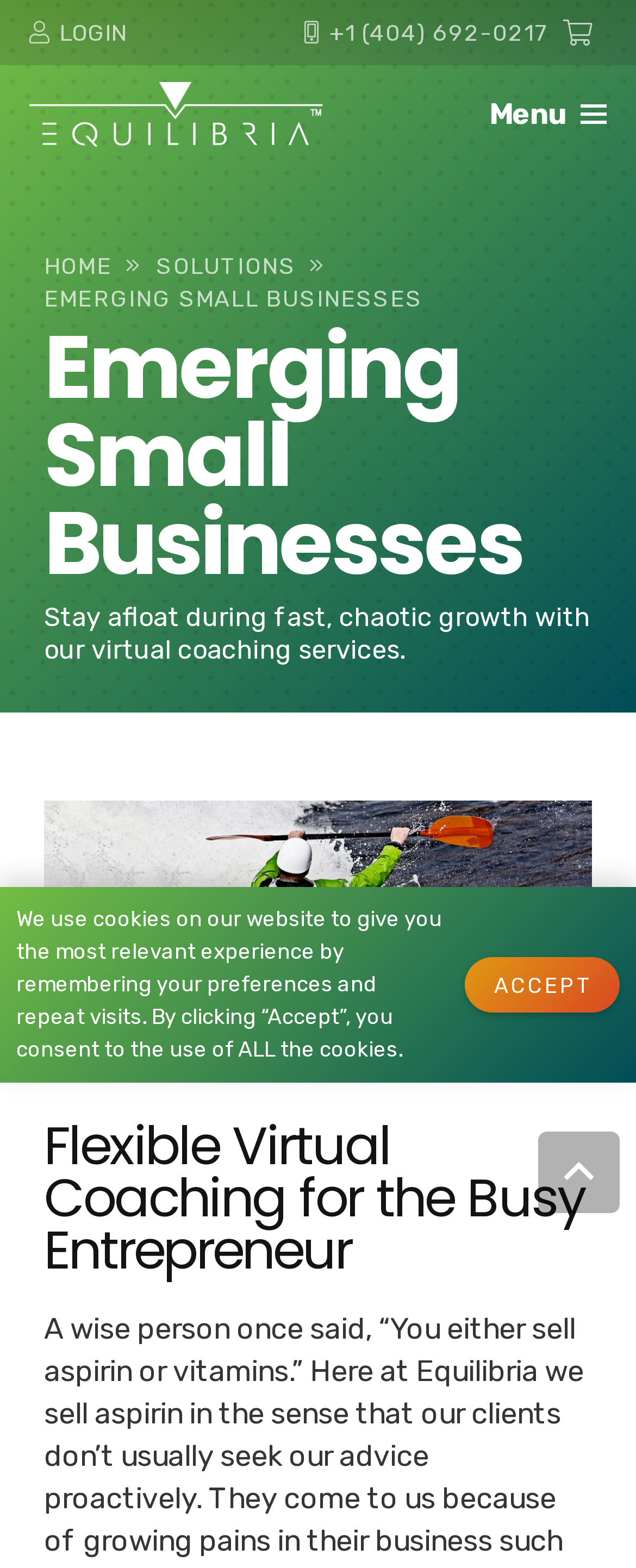Return the bounding box coordinates of the UI element that corresponds to this description: "Accept". The coordinates must be given as four float numbers in the range of 0 and 1, [left, top, right, bottom].

[0.73, 0.611, 0.974, 0.646]